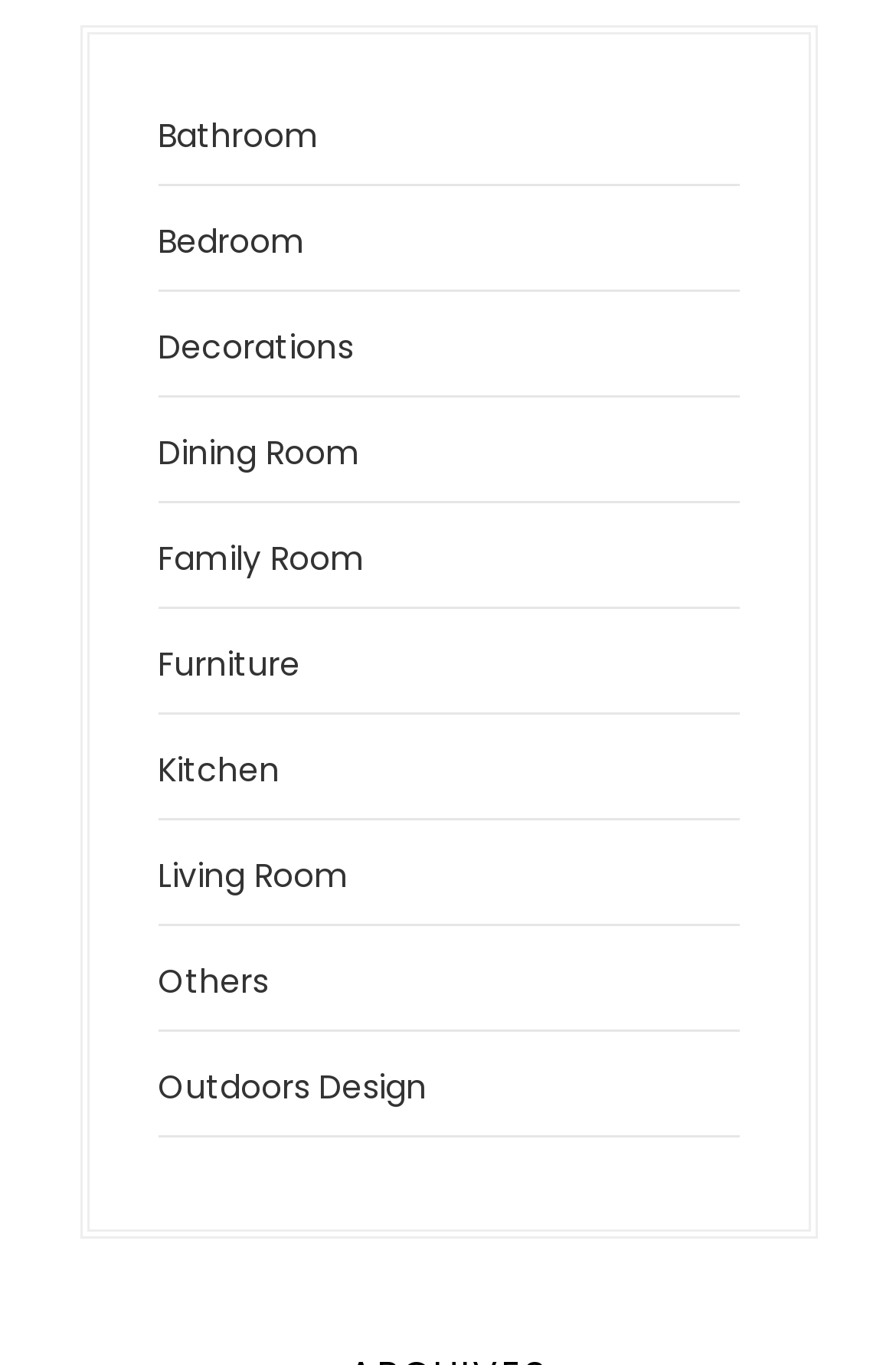Given the following UI element description: "Decorations", find the bounding box coordinates in the webpage screenshot.

[0.176, 0.238, 0.394, 0.272]